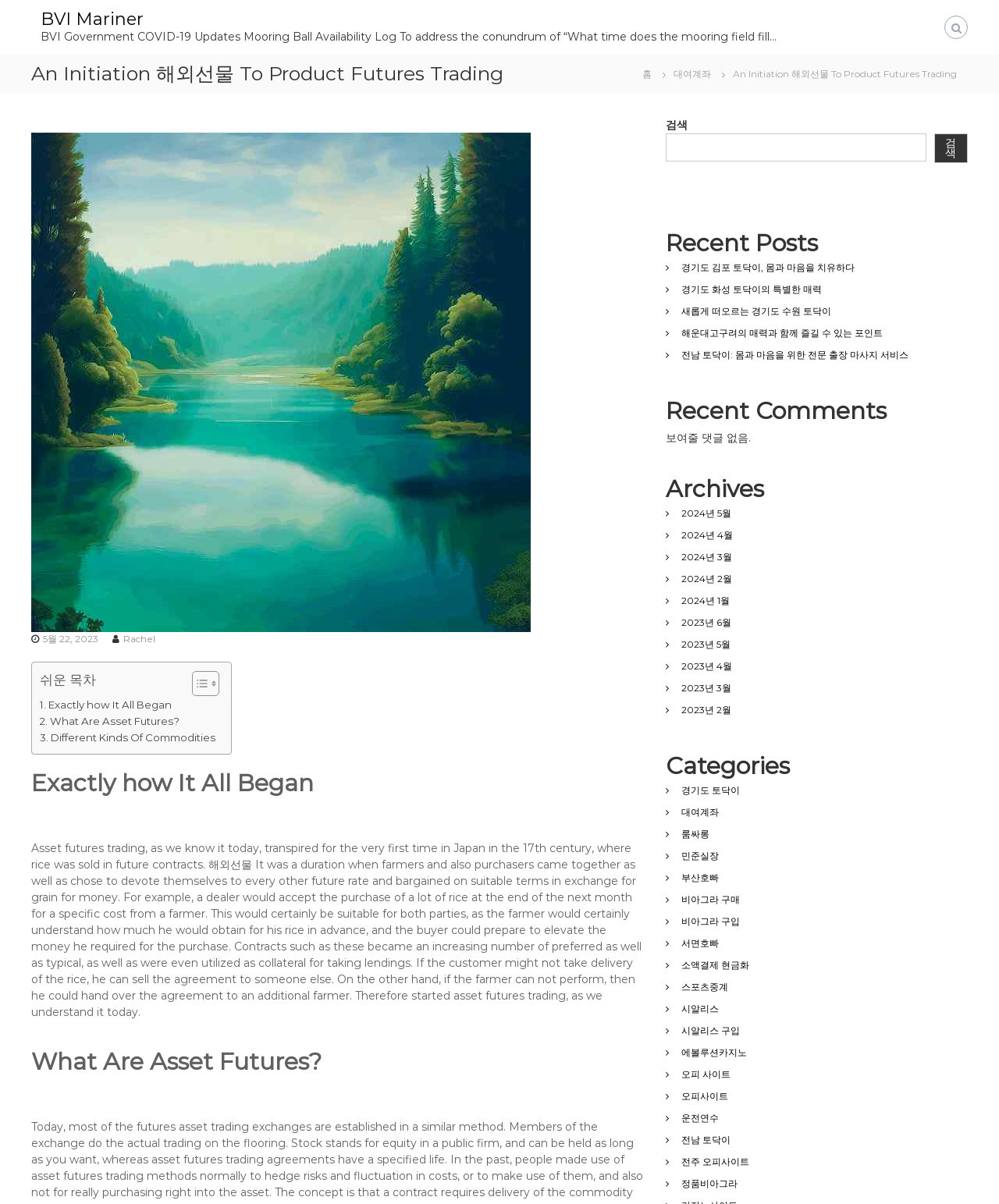Select the bounding box coordinates of the element I need to click to carry out the following instruction: "View the 'Recent Posts'".

[0.667, 0.187, 0.969, 0.216]